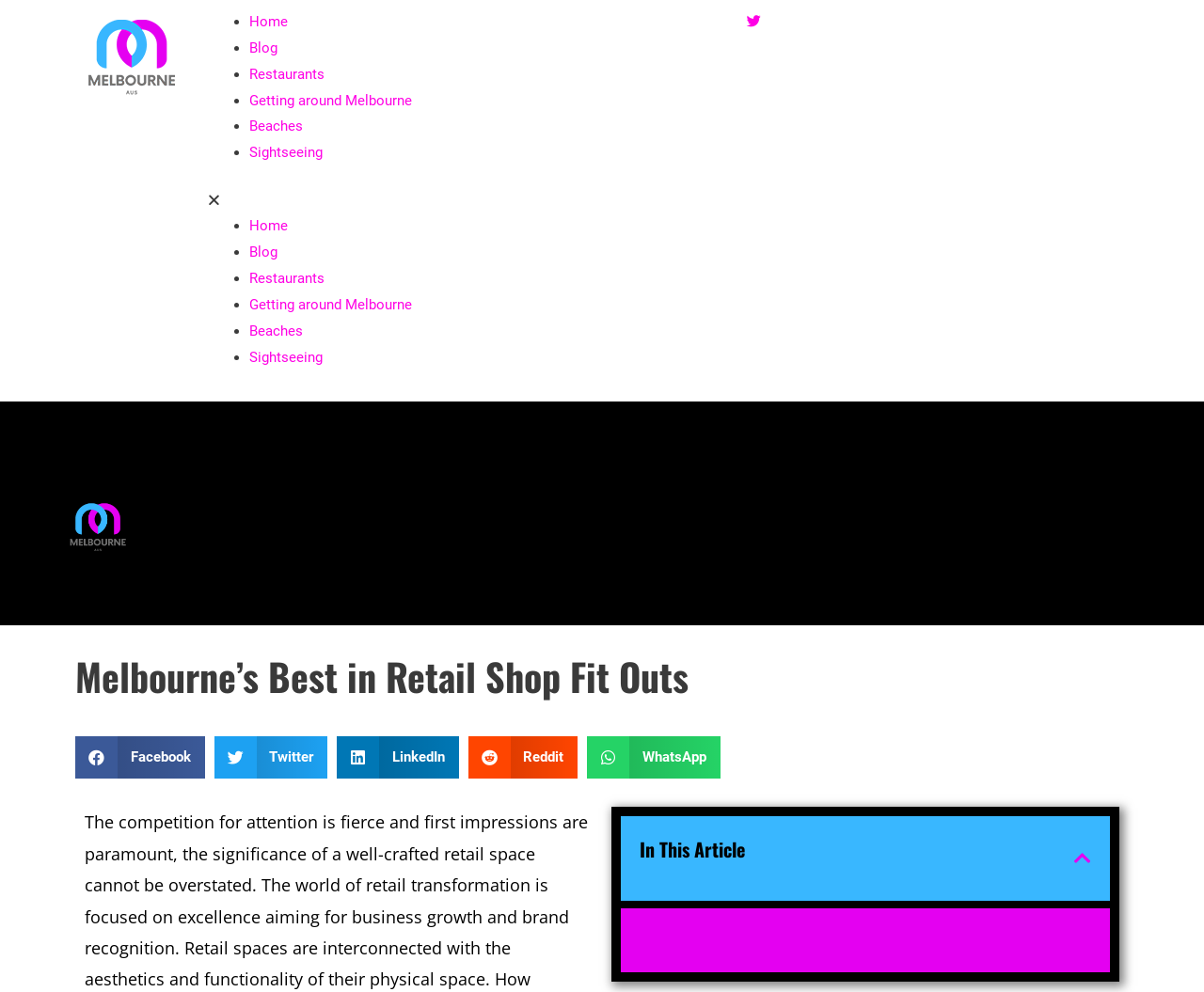Determine the bounding box for the UI element described here: "WhatsApp".

[0.488, 0.742, 0.598, 0.785]